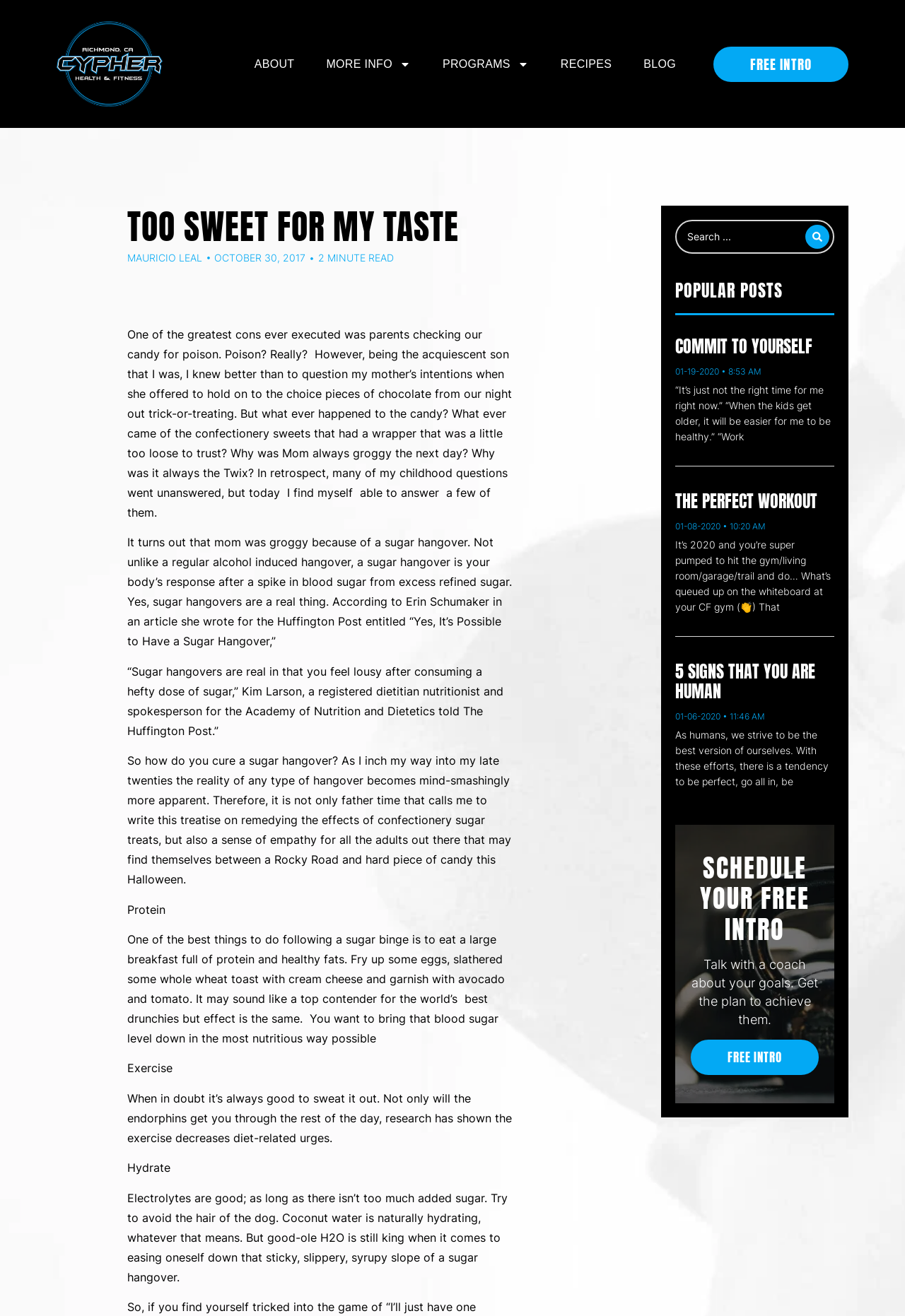Locate the primary heading on the webpage and return its text.

TOO SWEET FOR MY TASTE